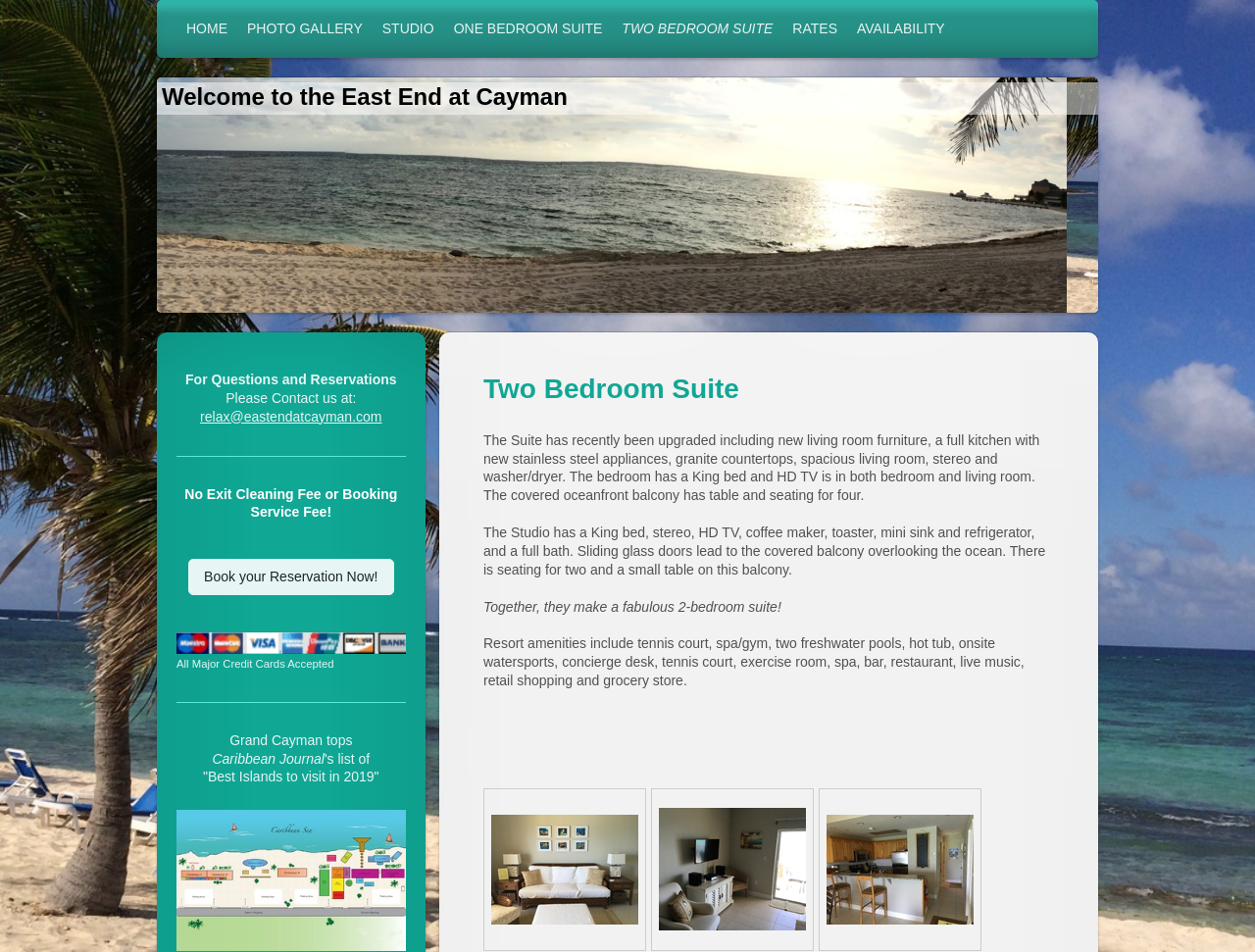Please locate the bounding box coordinates of the element that needs to be clicked to achieve the following instruction: "View map of Castaways Cove". The coordinates should be four float numbers between 0 and 1, i.e., [left, top, right, bottom].

[0.141, 0.851, 0.323, 0.999]